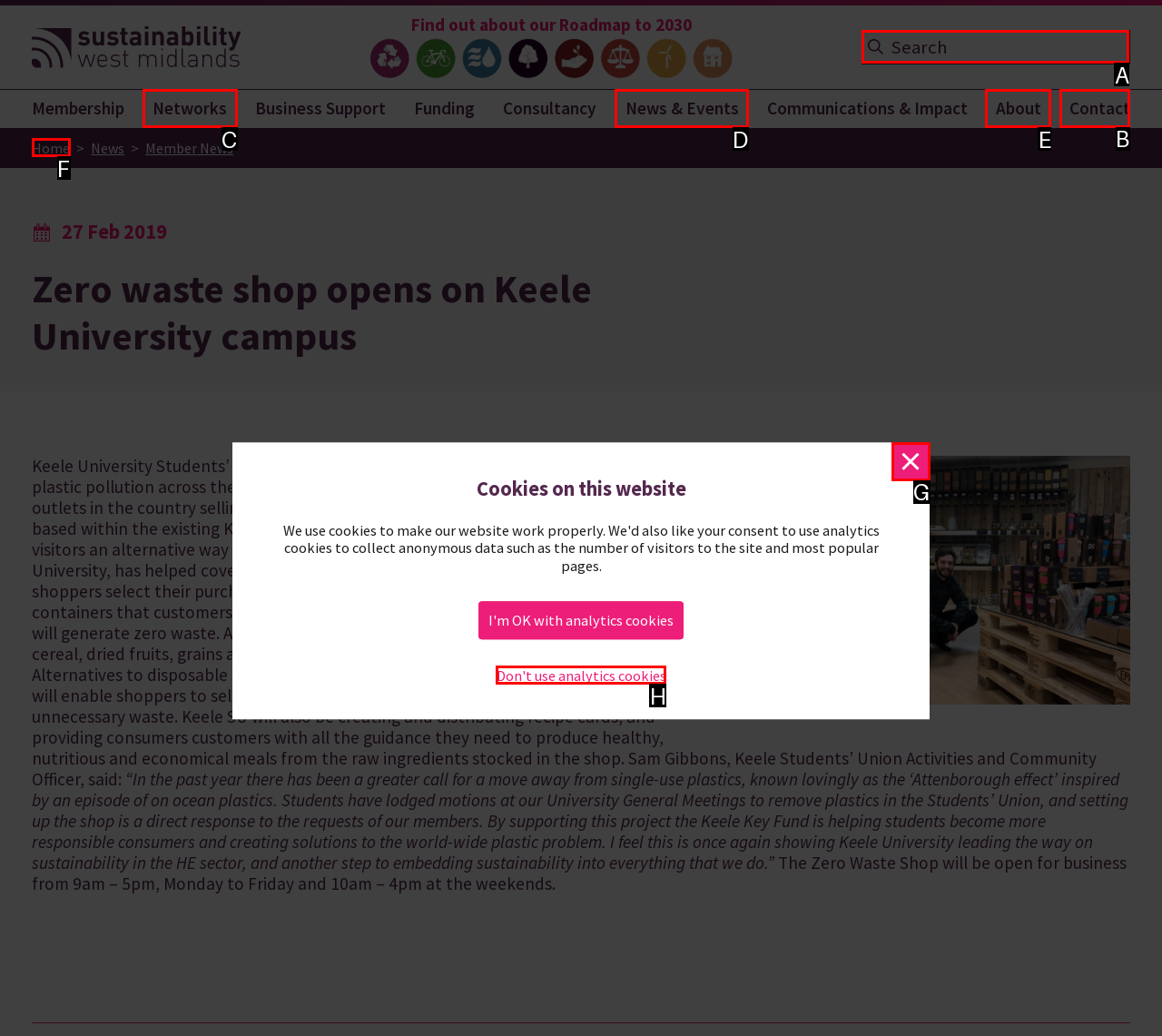Tell me which letter I should select to achieve the following goal: Contact Sustainability West Midlands
Answer with the corresponding letter from the provided options directly.

B